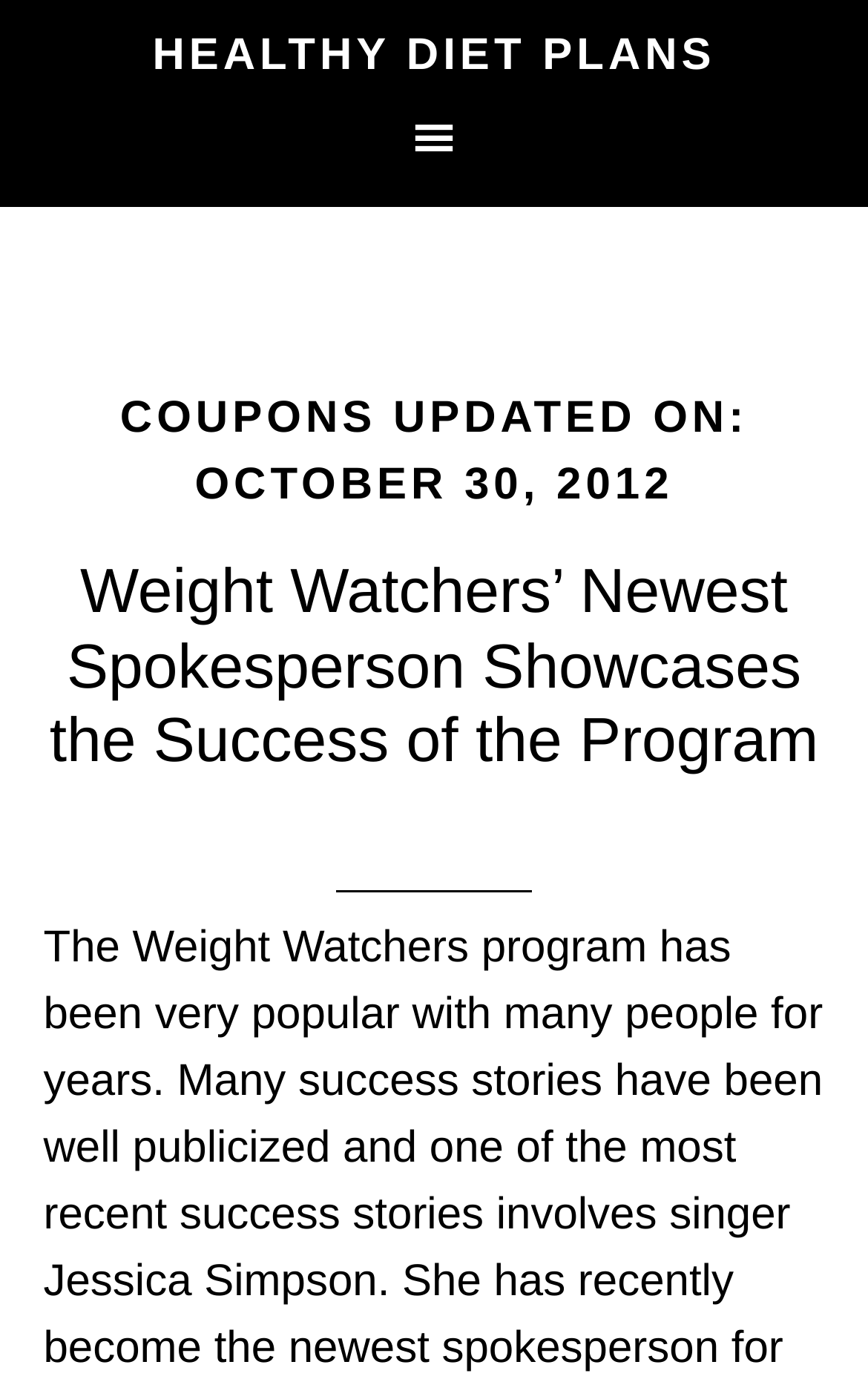How many sections are in the main navigation menu?
Kindly offer a detailed explanation using the data available in the image.

I found the number of sections in the main navigation menu by looking at the navigation element, which is labeled as 'Main'. It only has one section, which is the 'Weight Watchers’ Newest Spokesperson Showcases the Success of the Program' heading.